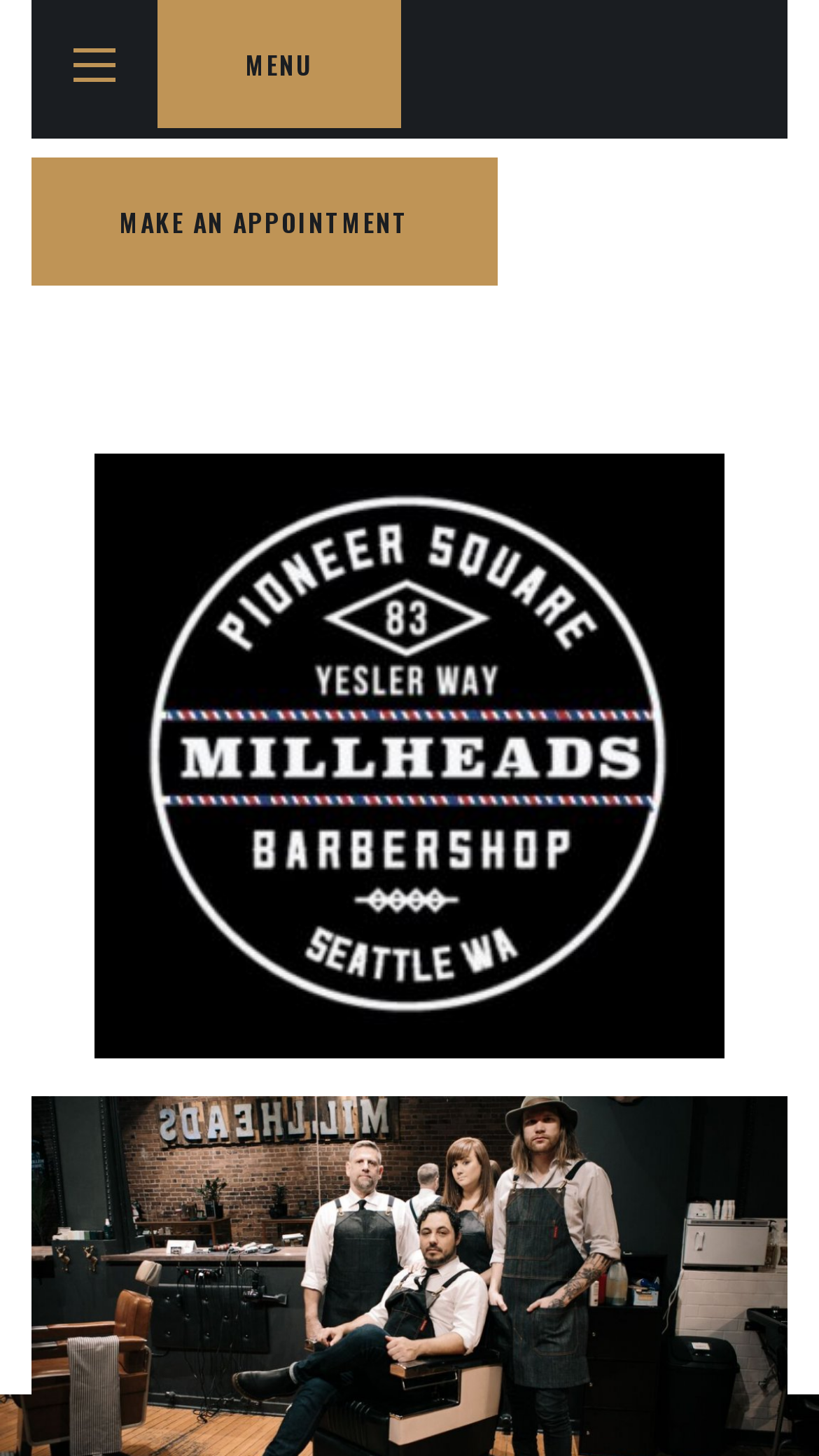Using the provided description make an appointment, find the bounding box coordinates for the UI element. Provide the coordinates in (top-left x, top-left y, bottom-right x, bottom-right y) format, ensuring all values are between 0 and 1.

[0.038, 0.108, 0.608, 0.196]